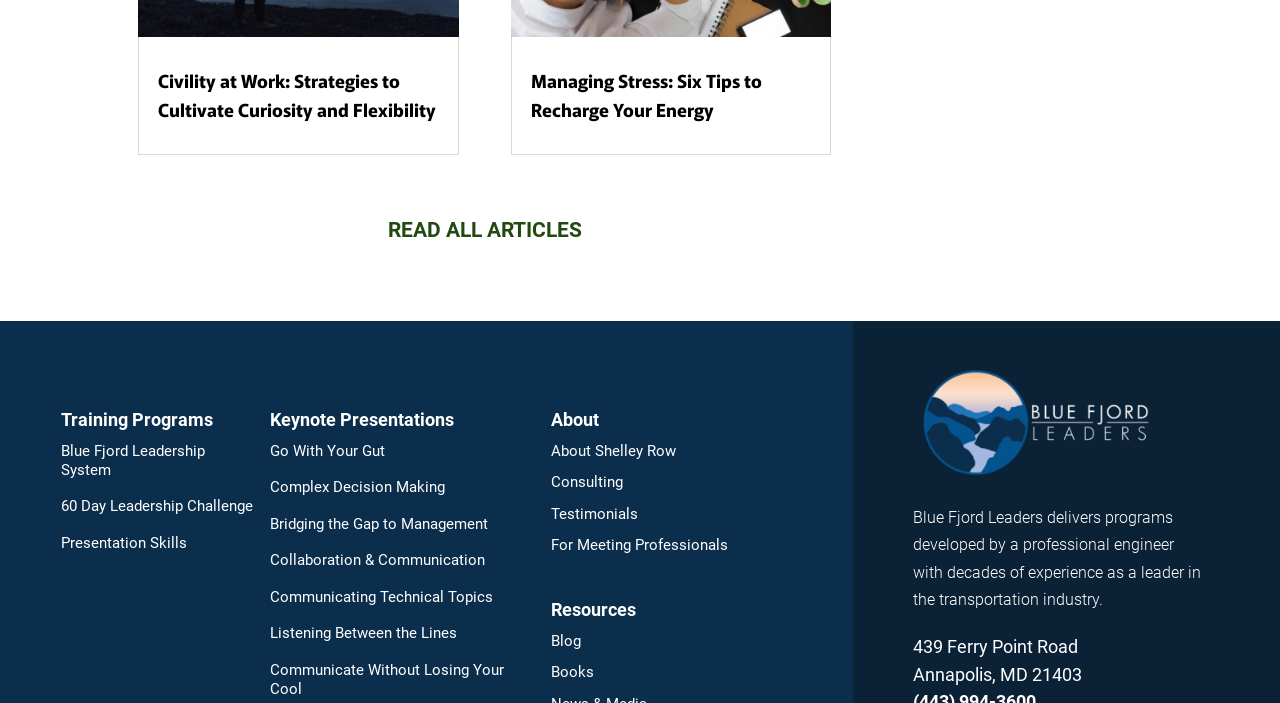What is the address of Blue Fjord Leaders?
Using the visual information, reply with a single word or short phrase.

439 Ferry Point Road, Annapolis, MD 21403